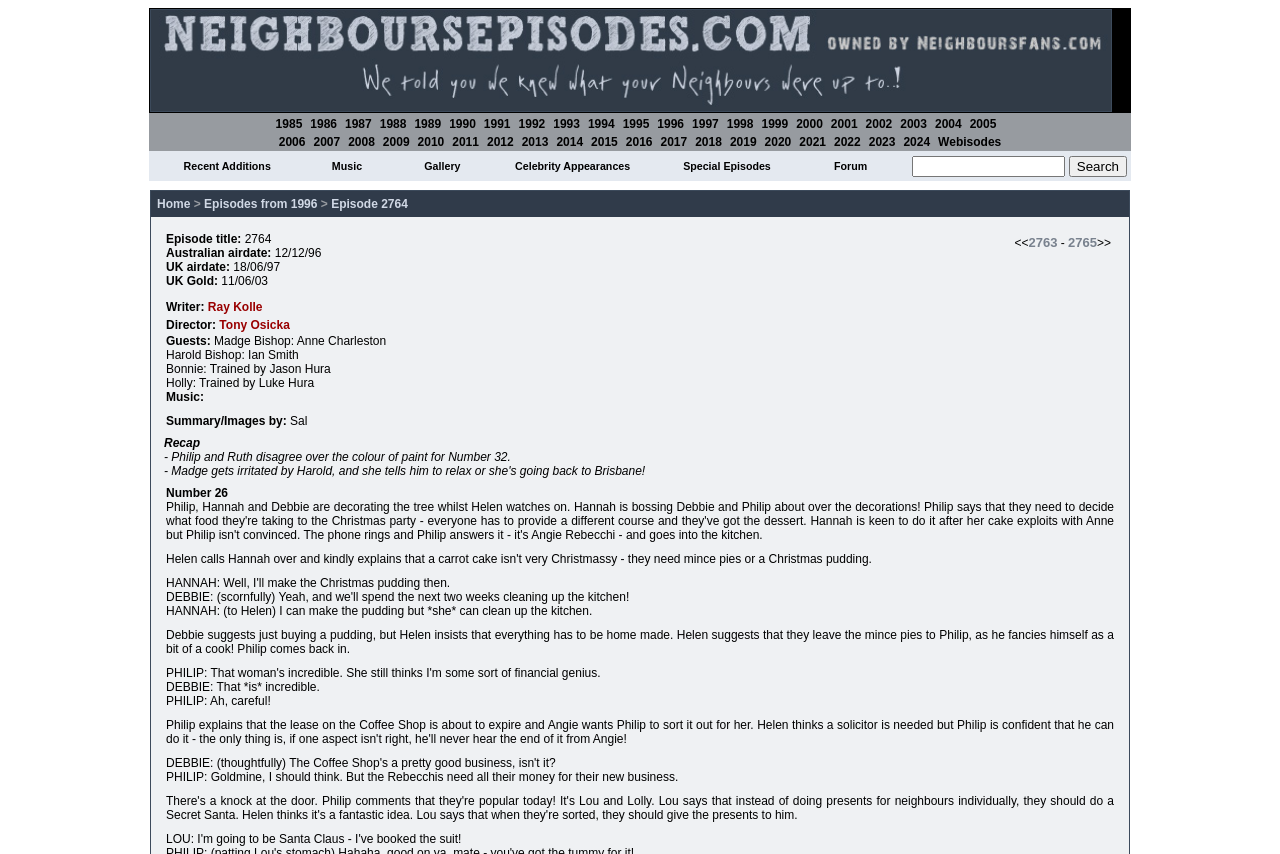How many links are there in the year navigation section?
Please respond to the question with a detailed and well-explained answer.

The year navigation section contains links to different years, from 1985 to 2024, and also includes a link to 'Webisodes'. By counting the number of links, we can determine that there are 30 links in total.